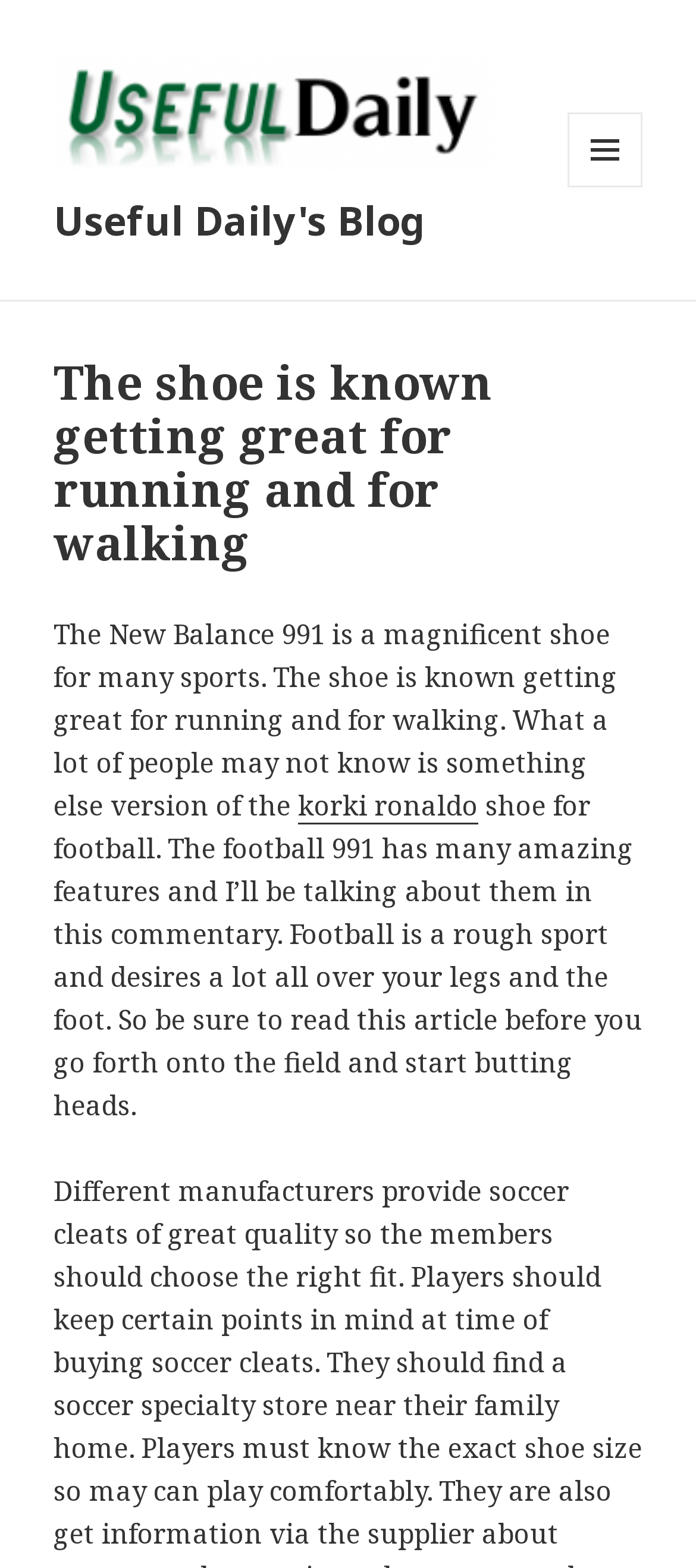Generate a thorough explanation of the webpage's elements.

The webpage appears to be a blog post about a specific shoe model, the New Balance 991. At the top, there is a header section with the title "The shoe is known getting great for running and for walking" and a link to "Useful Daily's Blog" on the left side, accompanied by an image with the same name. Below the header, there is a button labeled "MENU AND WIDGETS" on the right side.

The main content of the blog post starts with a paragraph of text that describes the shoe's versatility in various sports, including running, walking, and football. The text also mentions that there is a specific version of the shoe designed for football, which is discussed further in the article. There is a link to "korki ronaldo" within the text, possibly referencing a related topic or product.

The overall structure of the webpage is simple, with a clear hierarchy of elements and a focus on the main content of the blog post. The use of headings, links, and images helps to break up the text and create a visually appealing layout.